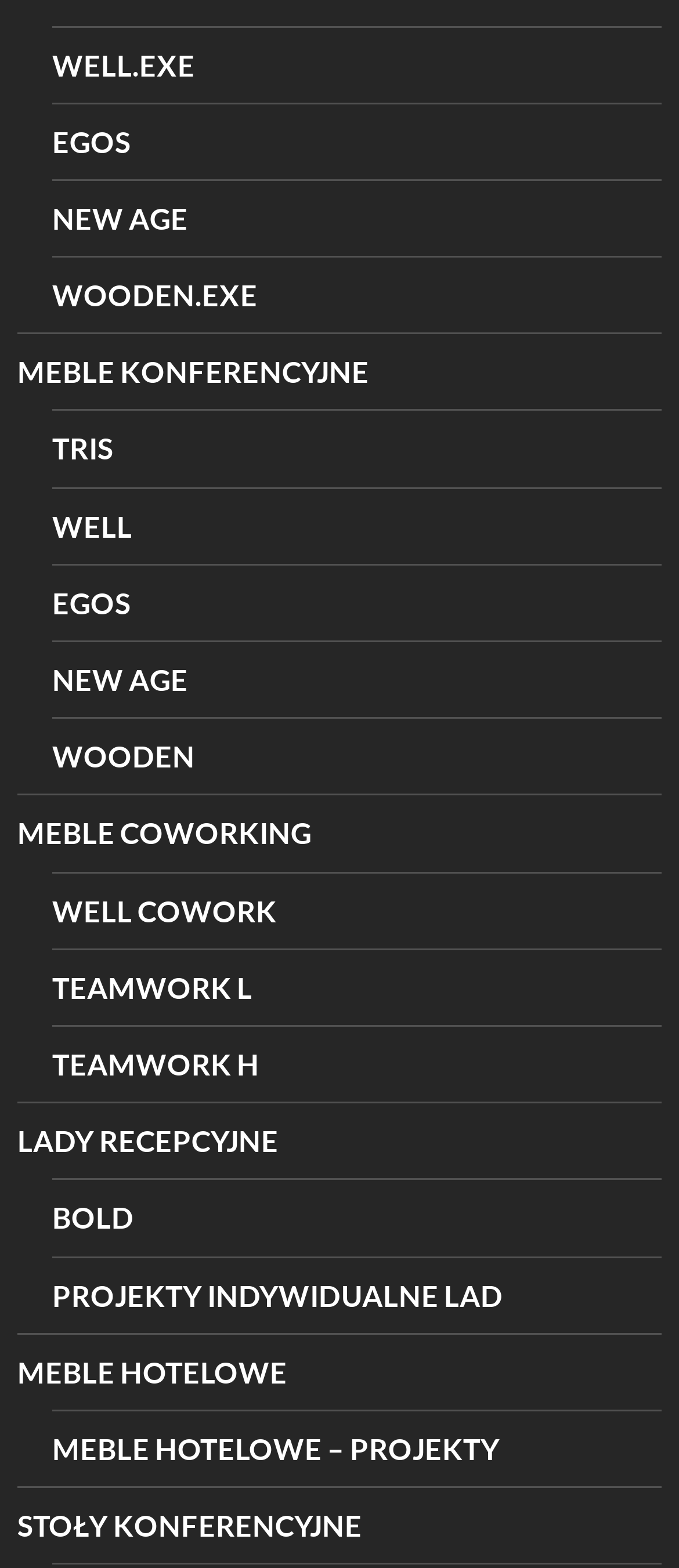Provide the bounding box coordinates of the HTML element this sentence describes: "Meble hotelowe – projekty". The bounding box coordinates consist of four float numbers between 0 and 1, i.e., [left, top, right, bottom].

[0.077, 0.9, 0.974, 0.948]